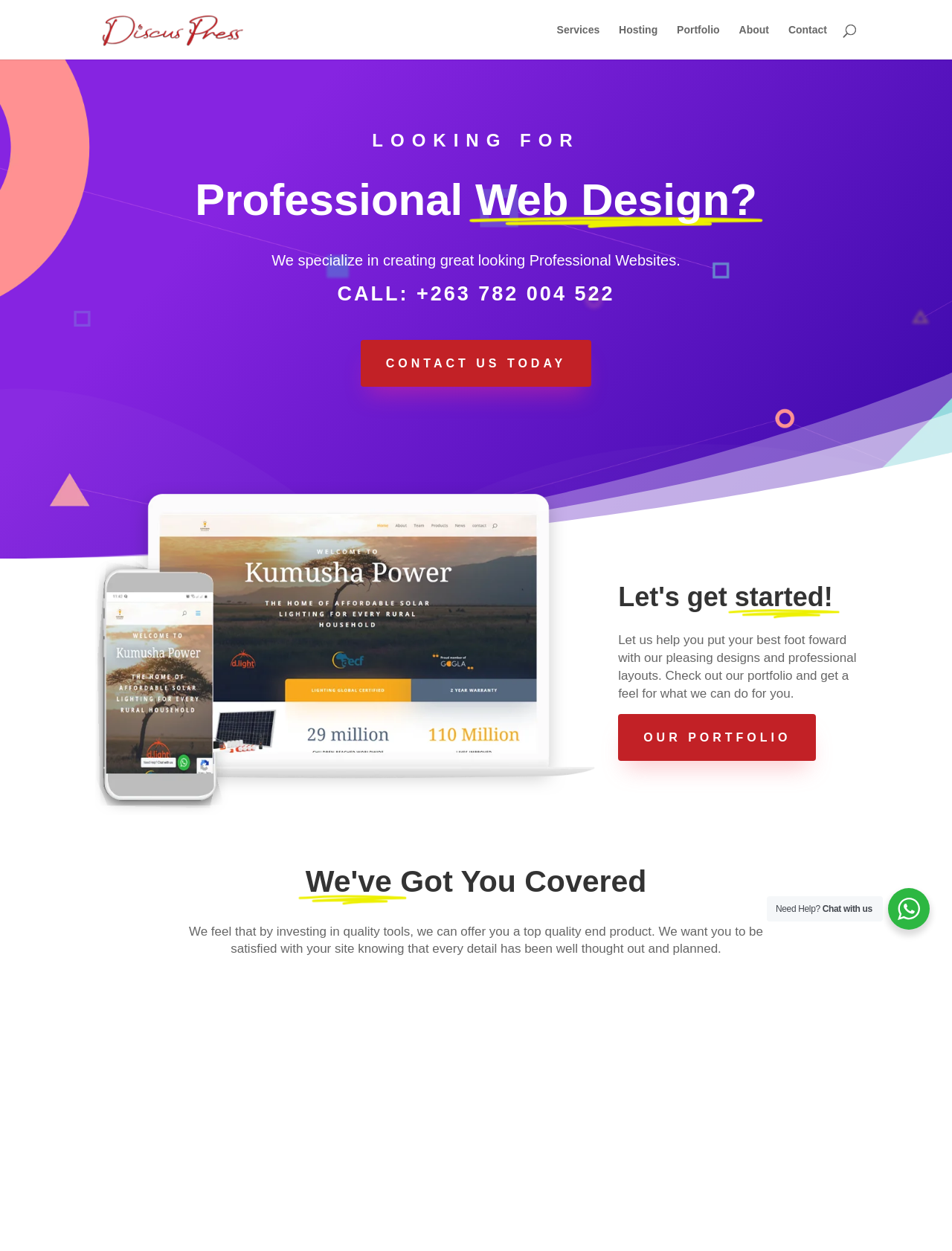Locate the primary headline on the webpage and provide its text.

Professional Web Design?